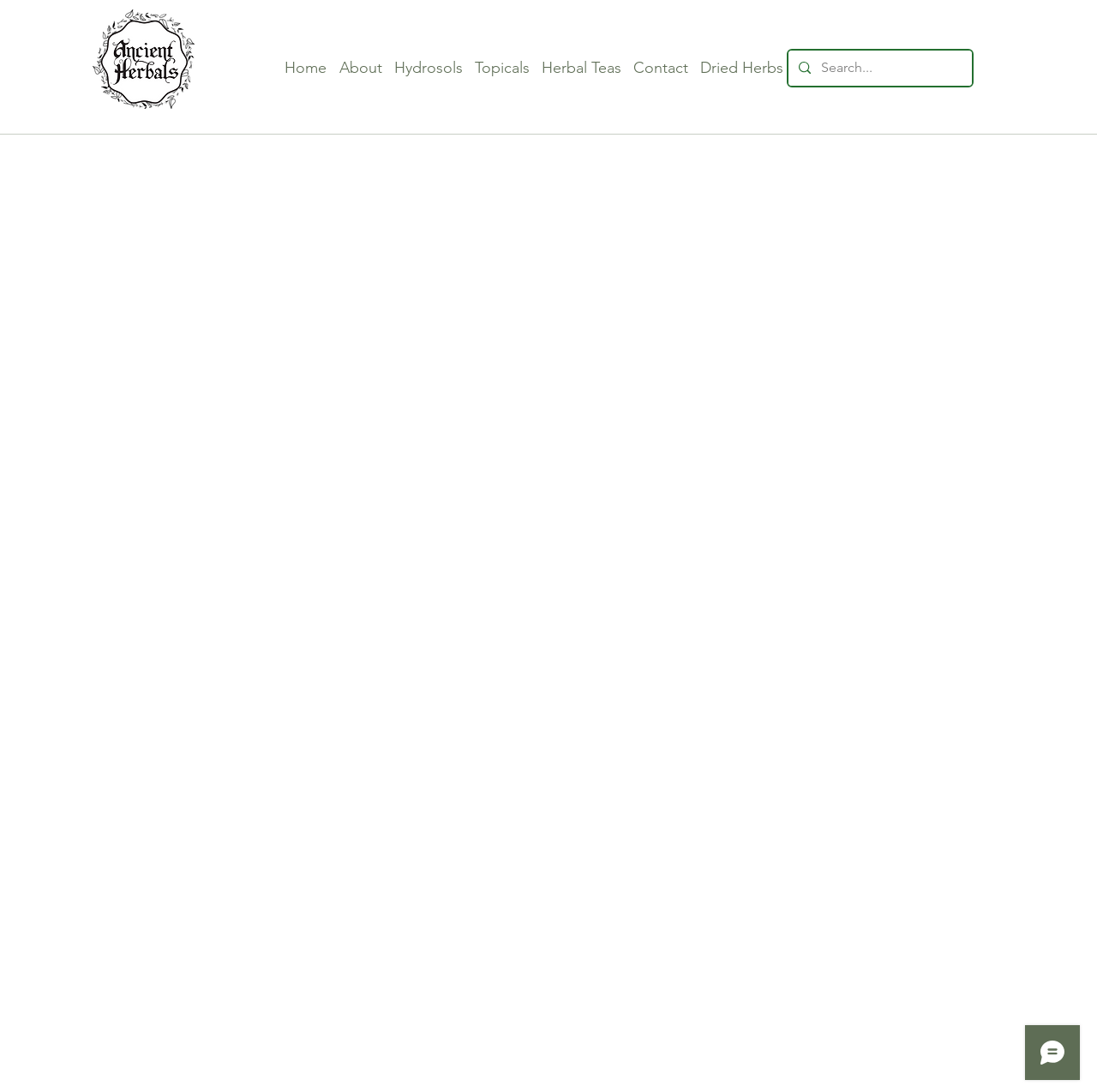Locate the bounding box coordinates of the clickable region necessary to complete the following instruction: "View dried herbs". Provide the coordinates in the format of four float numbers between 0 and 1, i.e., [left, top, right, bottom].

[0.634, 0.05, 0.718, 0.074]